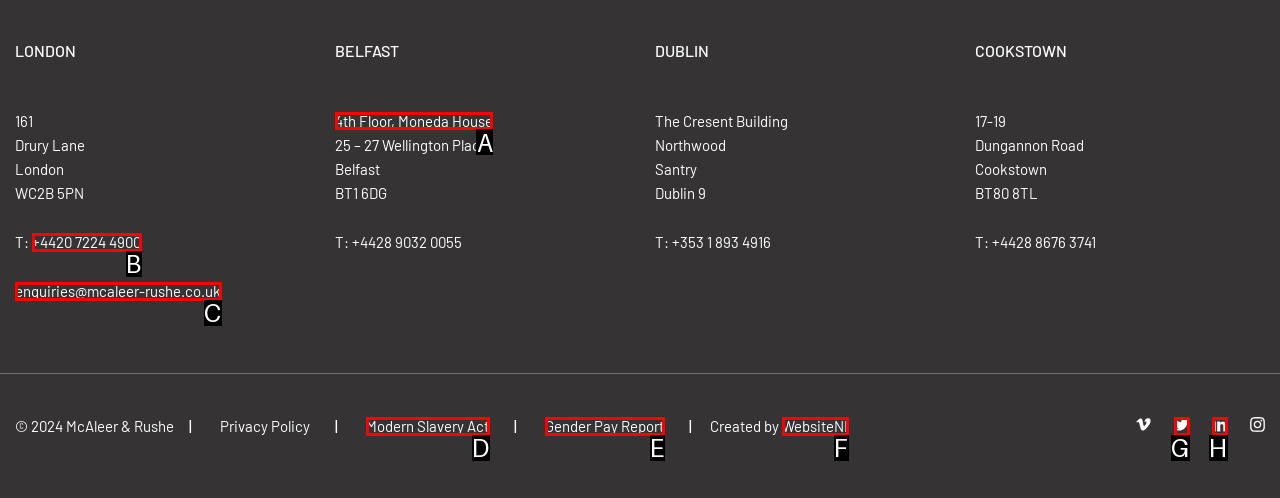For the instruction: View the Belfast office contact, determine the appropriate UI element to click from the given options. Respond with the letter corresponding to the correct choice.

A